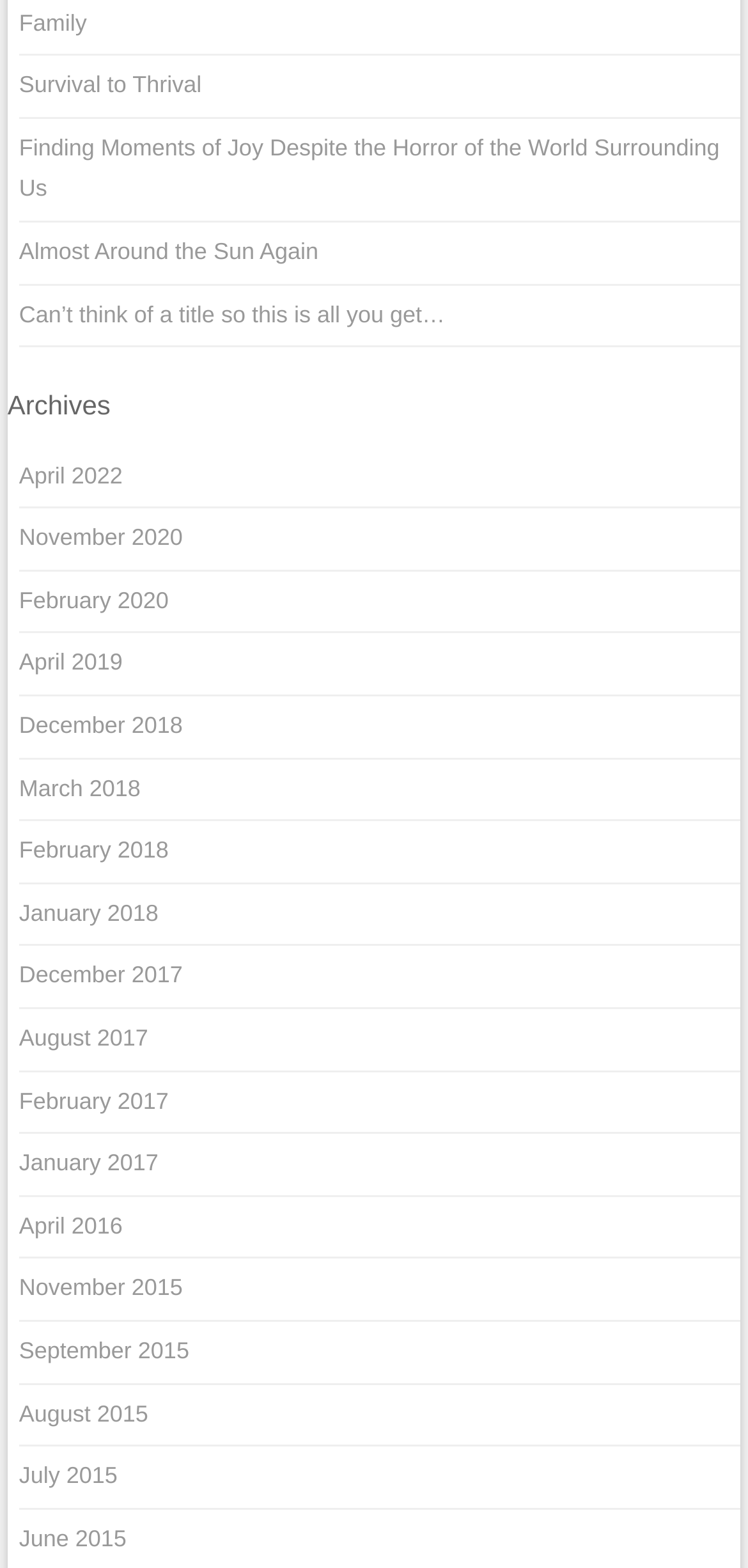Review the image closely and give a comprehensive answer to the question: What is the purpose of the 'Archives' heading on this webpage?

The 'Archives' heading is followed by links to specific months and years, suggesting that its purpose is to organize the blog posts by date. This heading provides a way for users to navigate and access older blog posts, making it easier to find and read content from specific time periods.